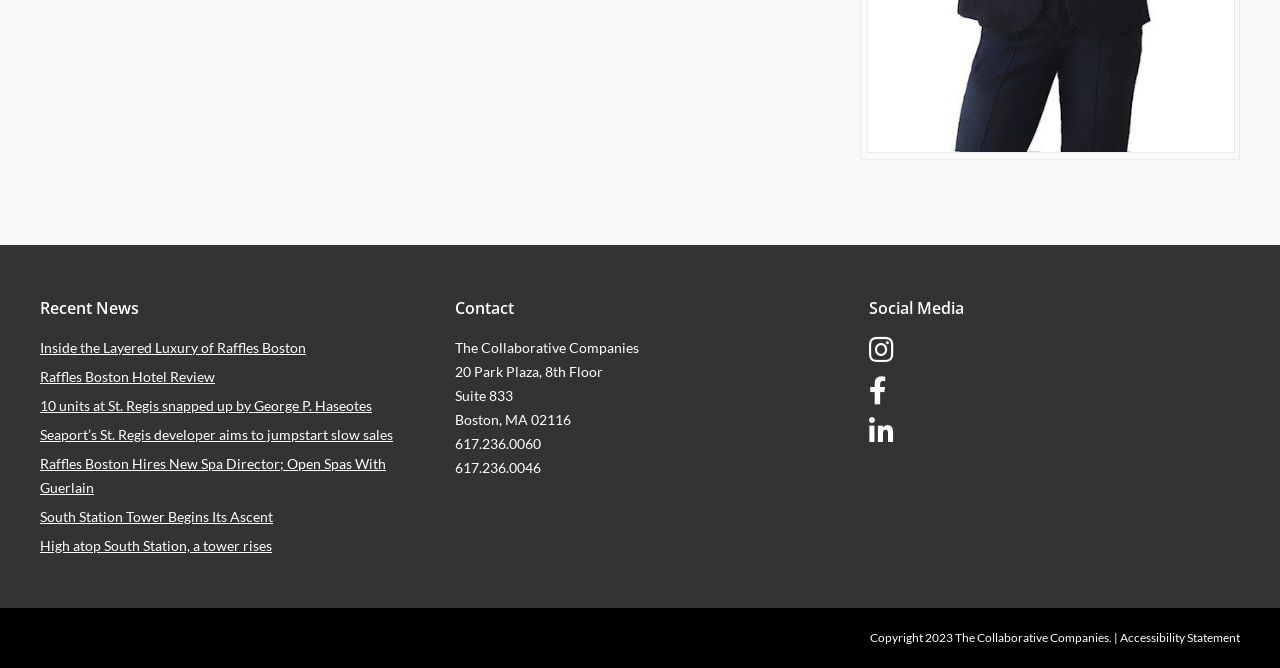Identify the bounding box coordinates for the UI element described as: "LinkedIn".

[0.679, 0.64, 0.699, 0.666]